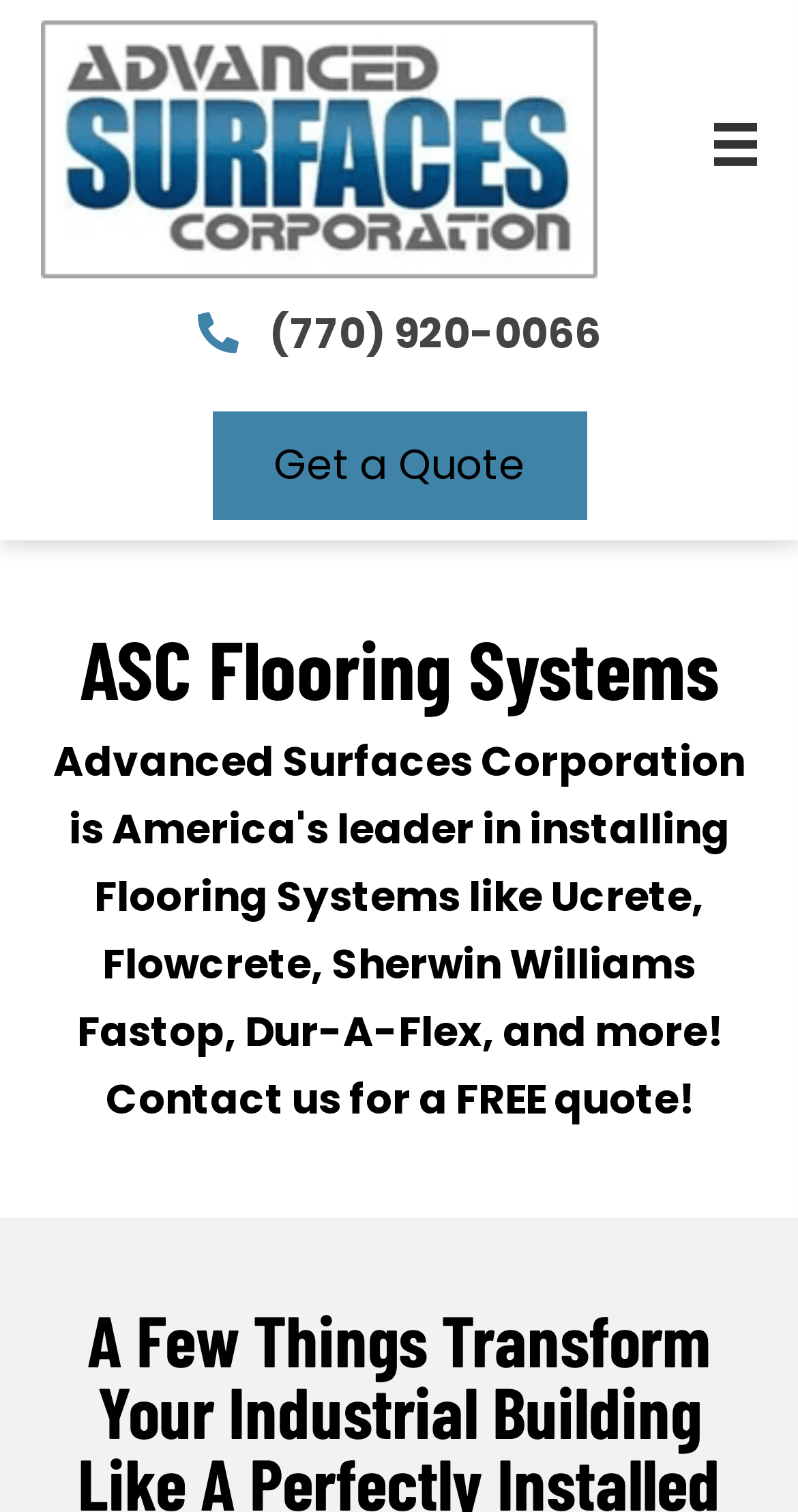For the given element description (770) 920-0066, determine the bounding box coordinates of the UI element. The coordinates should follow the format (top-left x, top-left y, bottom-right x, bottom-right y) and be within the range of 0 to 1.

[0.337, 0.201, 0.753, 0.239]